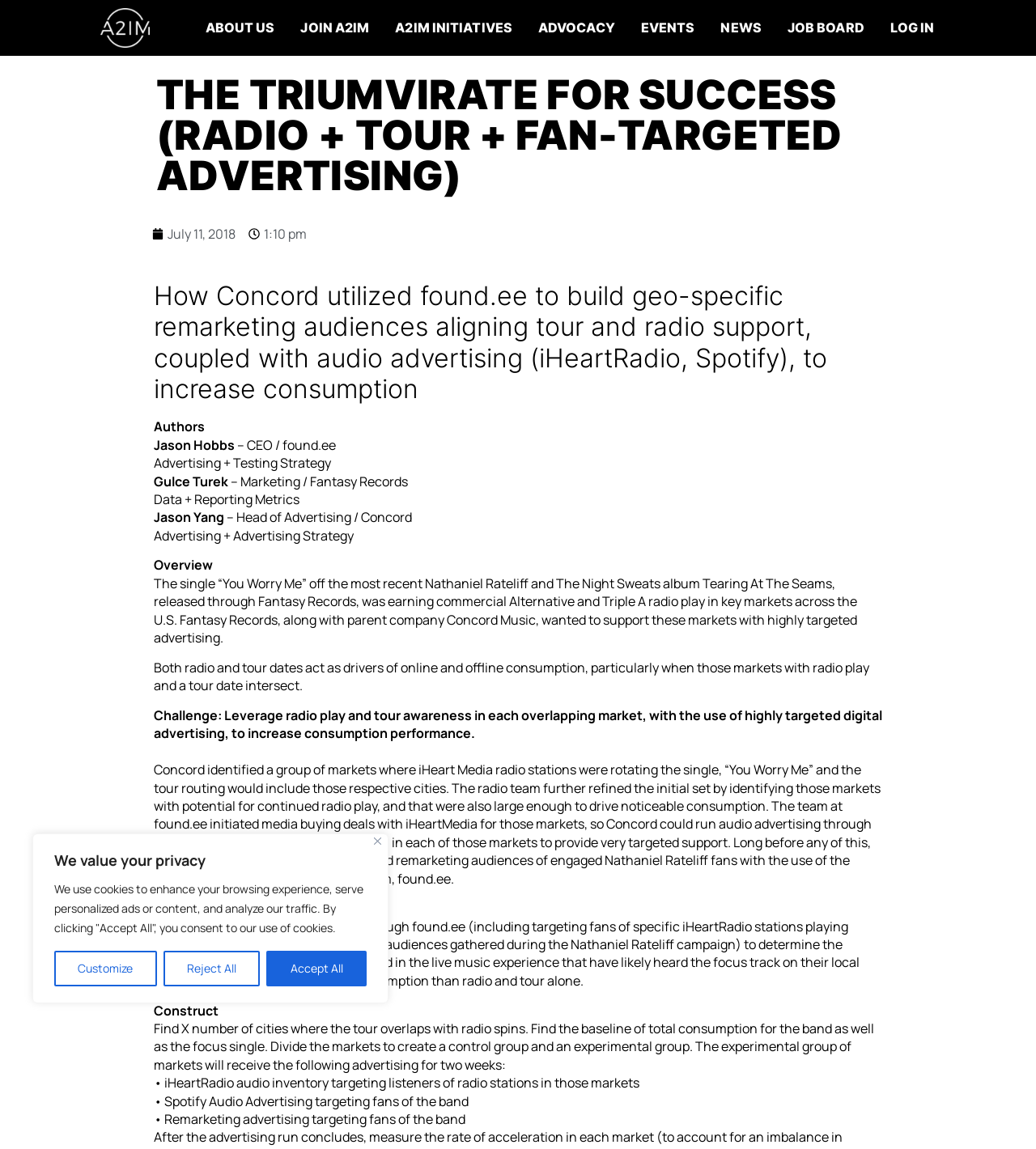Please predict the bounding box coordinates of the element's region where a click is necessary to complete the following instruction: "Click the 'ABOUT US' link". The coordinates should be represented by four float numbers between 0 and 1, i.e., [left, top, right, bottom].

[0.186, 0.009, 0.278, 0.039]